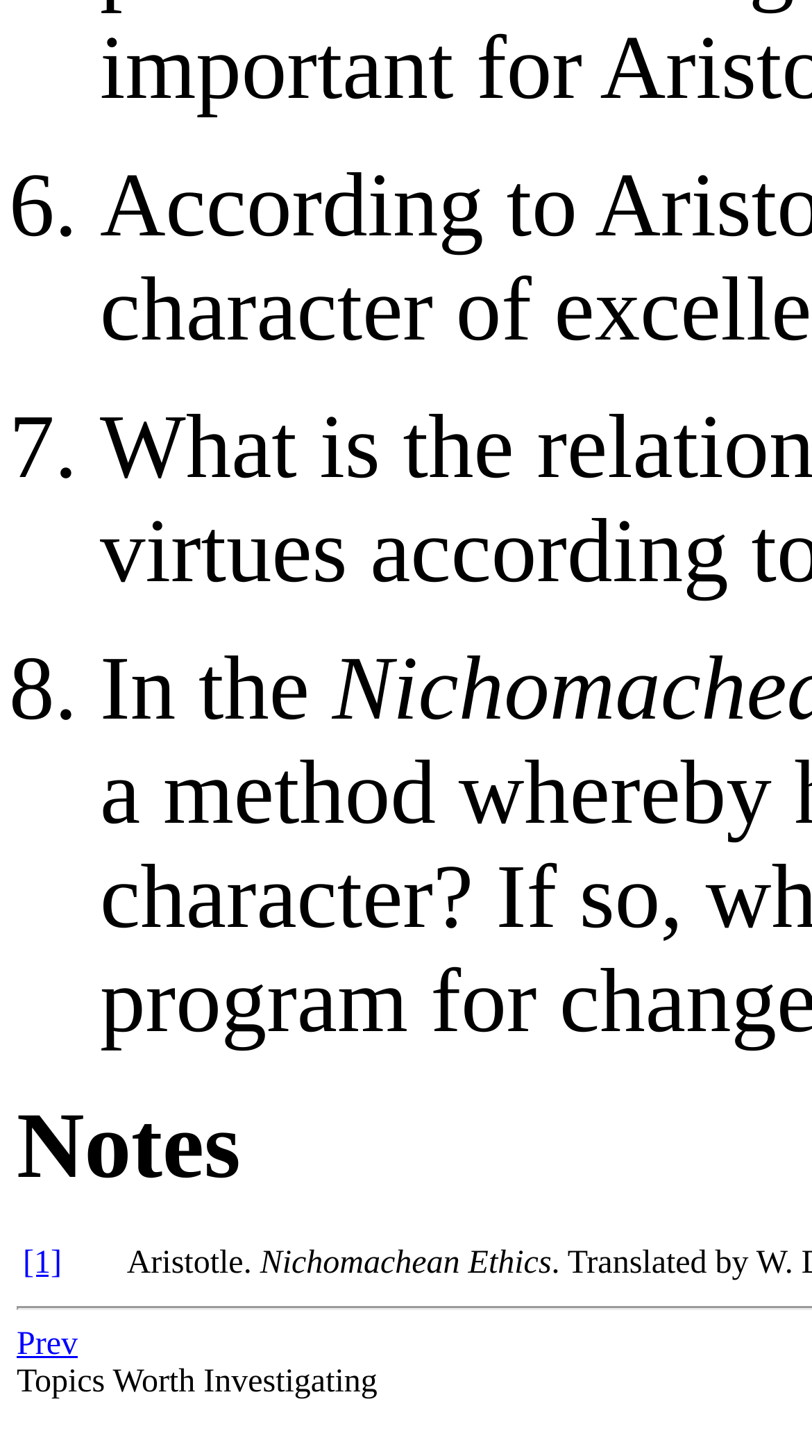What is the shortcut key for the 'Prev' link?
Please provide a comprehensive and detailed answer to the question.

I looked at the link 'Prev' and found that it has a key shortcut, which is Alt+P, as indicated by the 'keyshortcuts' attribute.